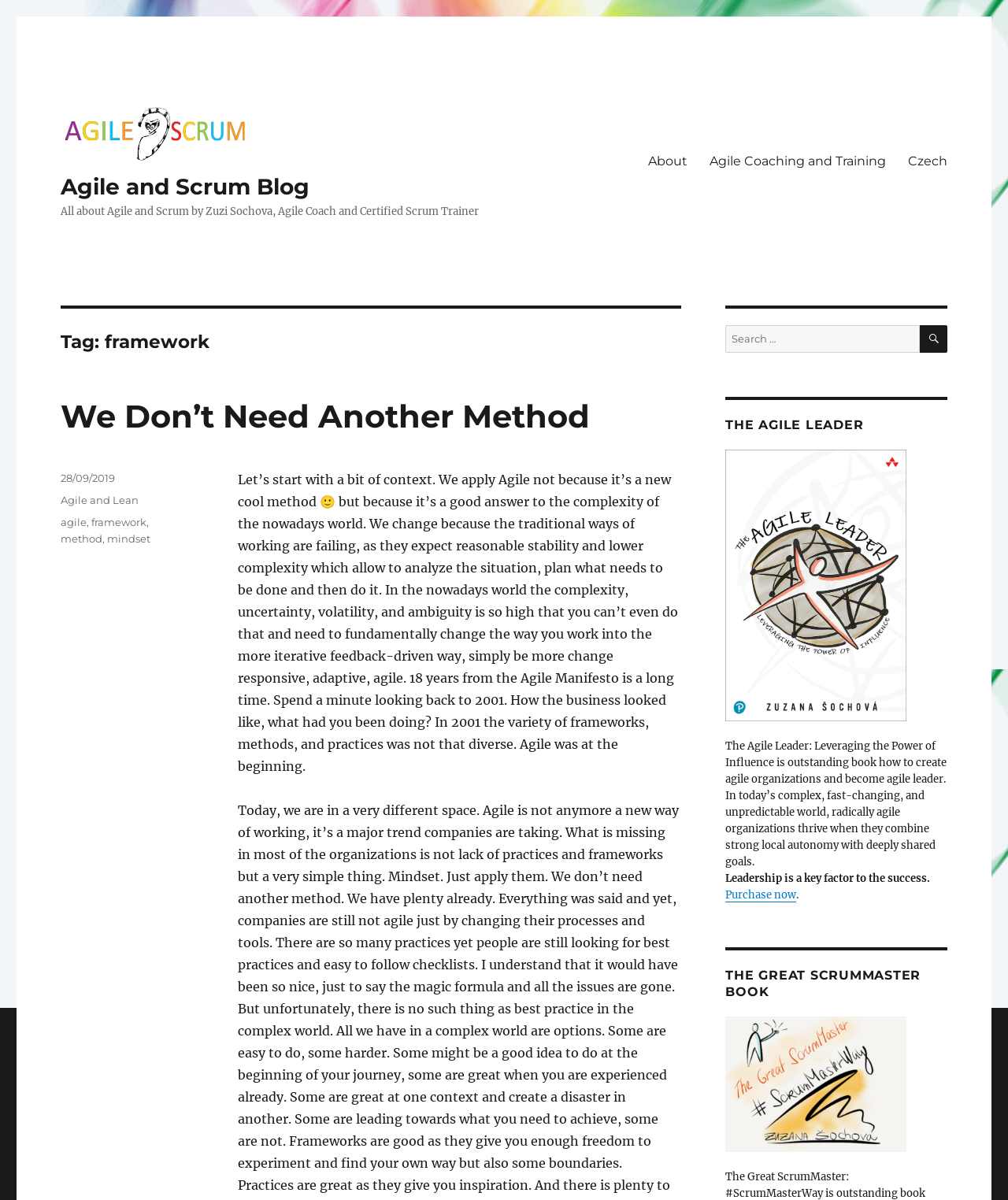Offer a detailed account of what is visible on the webpage.

This webpage is a blog about Agile and Scrum, with a focus on the author's expertise as an Agile Coach and Certified Scrum Trainer. At the top, there is a logo and a link to the blog's homepage, followed by a brief description of the blog's content. 

To the right of the logo, there is a primary navigation menu with links to "About", "Agile Coaching and Training", and "Czech". 

Below the navigation menu, there is a header section with a heading "Tag: framework" and a subheading "We Don’t Need Another Method". The subheading is followed by a lengthy article discussing the importance of Agile in today's complex and fast-changing world. The article is divided into paragraphs, with a link to the full article at the top.

On the right side of the page, there is a search bar with a search button. Below the search bar, there are two sections promoting the author's books, "The Agile Leader" and "The Great ScrumMaster Book". Each section includes a heading, a link to purchase the book, and a brief description of the book's content. The sections also include images of the book covers.

At the bottom of the page, there is a footer section with links to the article's categories and tags, as well as the date it was posted.